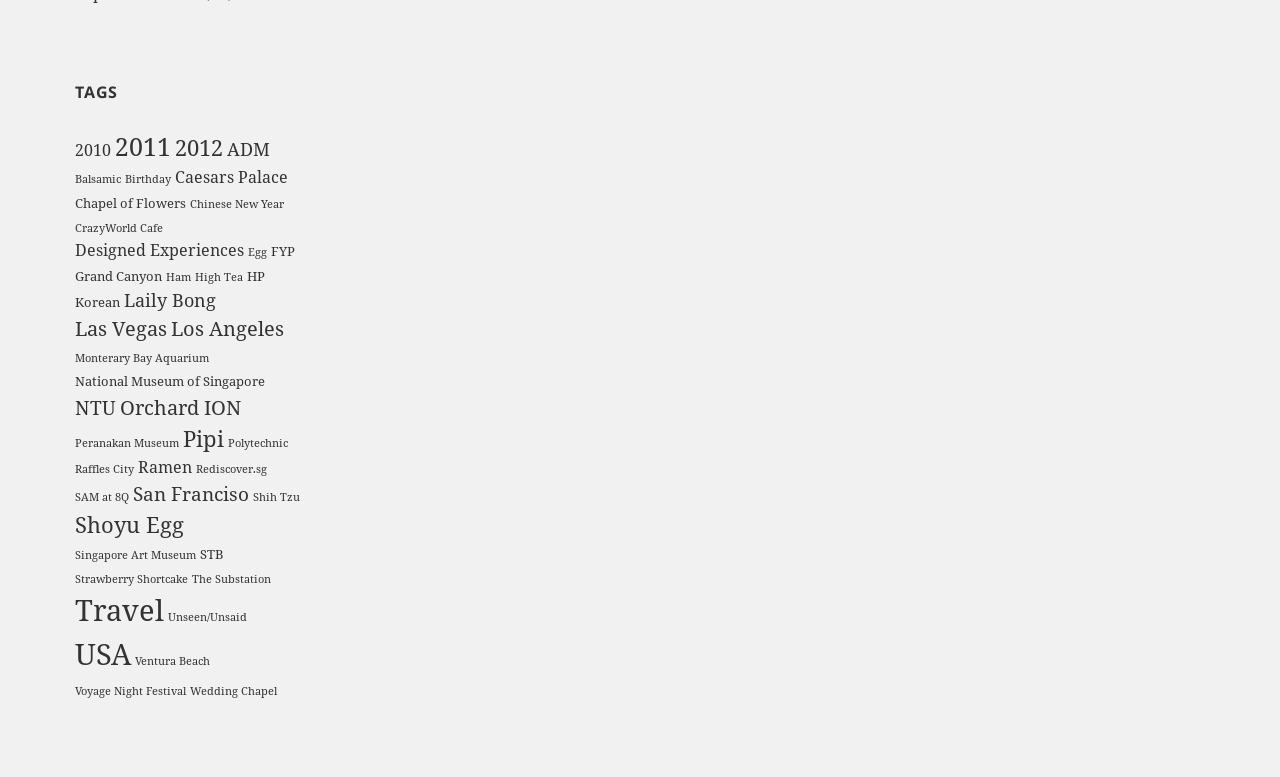Respond to the following question using a concise word or phrase: 
What is the category of '2010'?

TAG